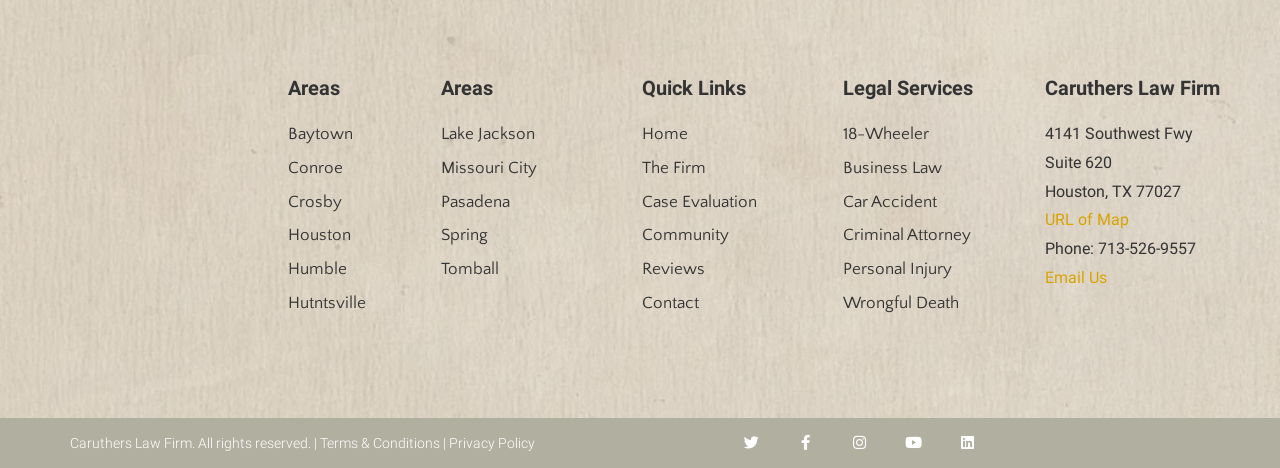Locate the bounding box coordinates of the element's region that should be clicked to carry out the following instruction: "Click on Baytown". The coordinates need to be four float numbers between 0 and 1, i.e., [left, top, right, bottom].

[0.225, 0.256, 0.329, 0.318]